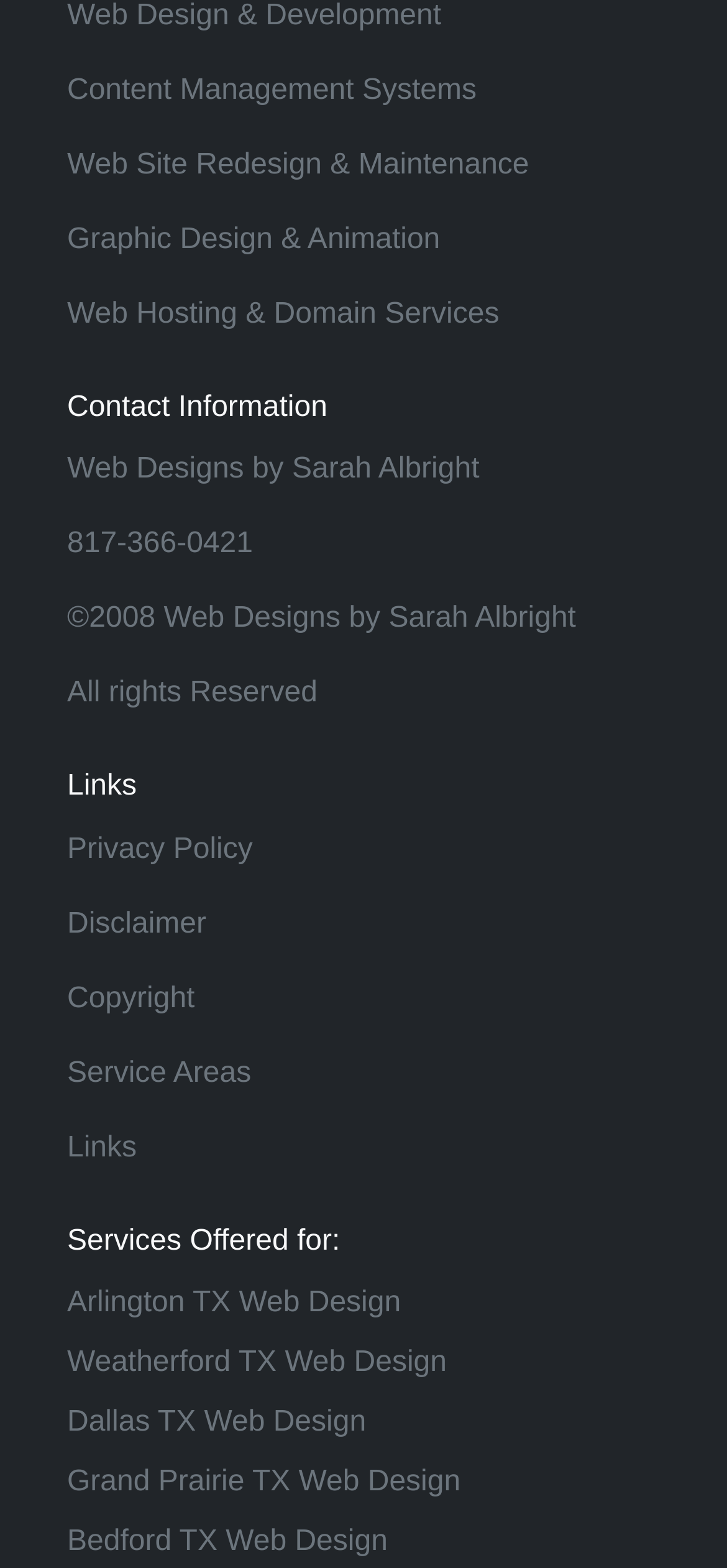What is the copyright year of Web Designs by Sarah Albright?
Provide a detailed and extensive answer to the question.

The copyright year of Web Designs by Sarah Albright can be found at the bottom of the webpage, where it is stated as '©2008 Web Designs by Sarah Albright'.